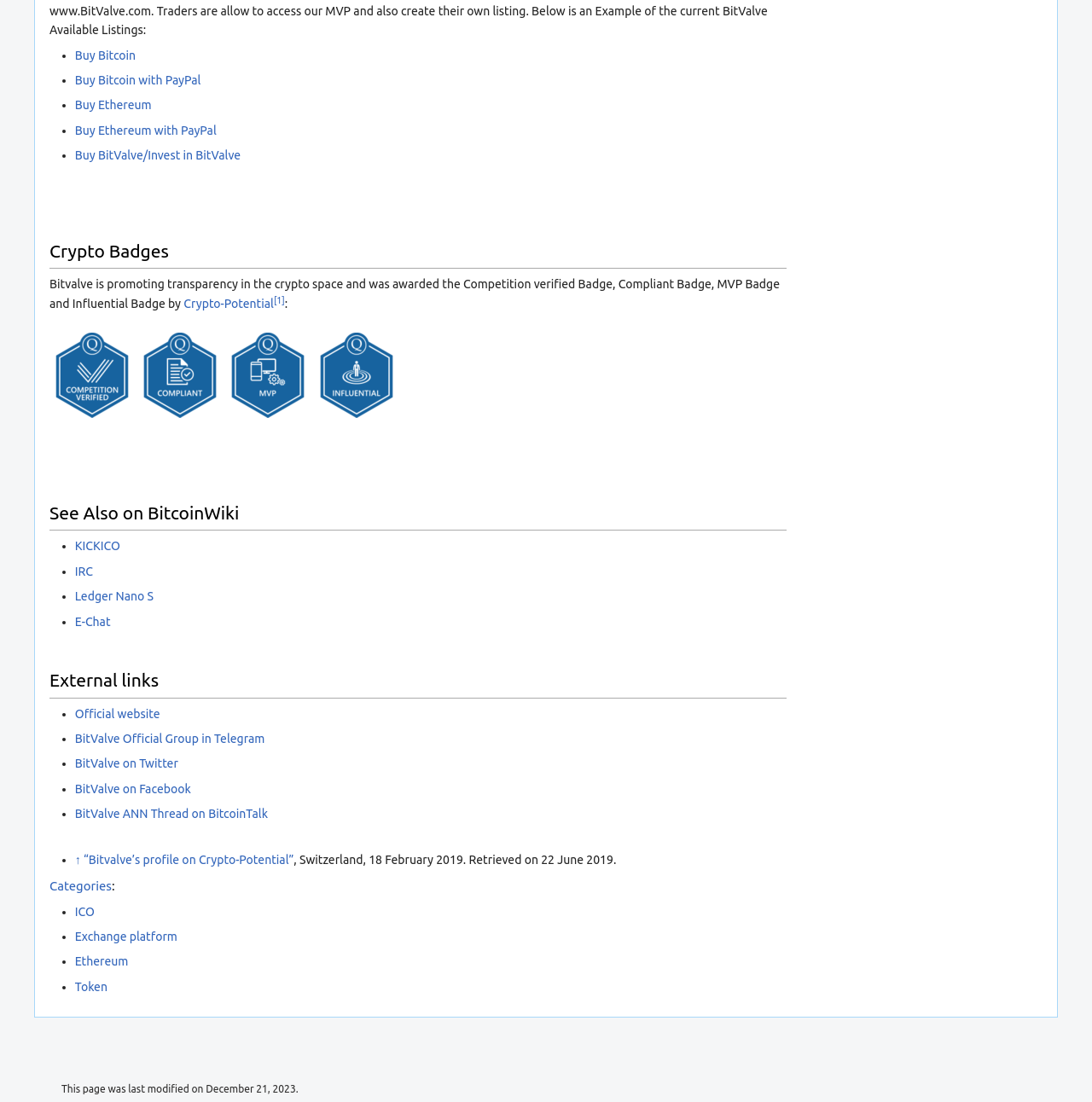Give a one-word or one-phrase response to the question:
What badges has BitValve been awarded?

four